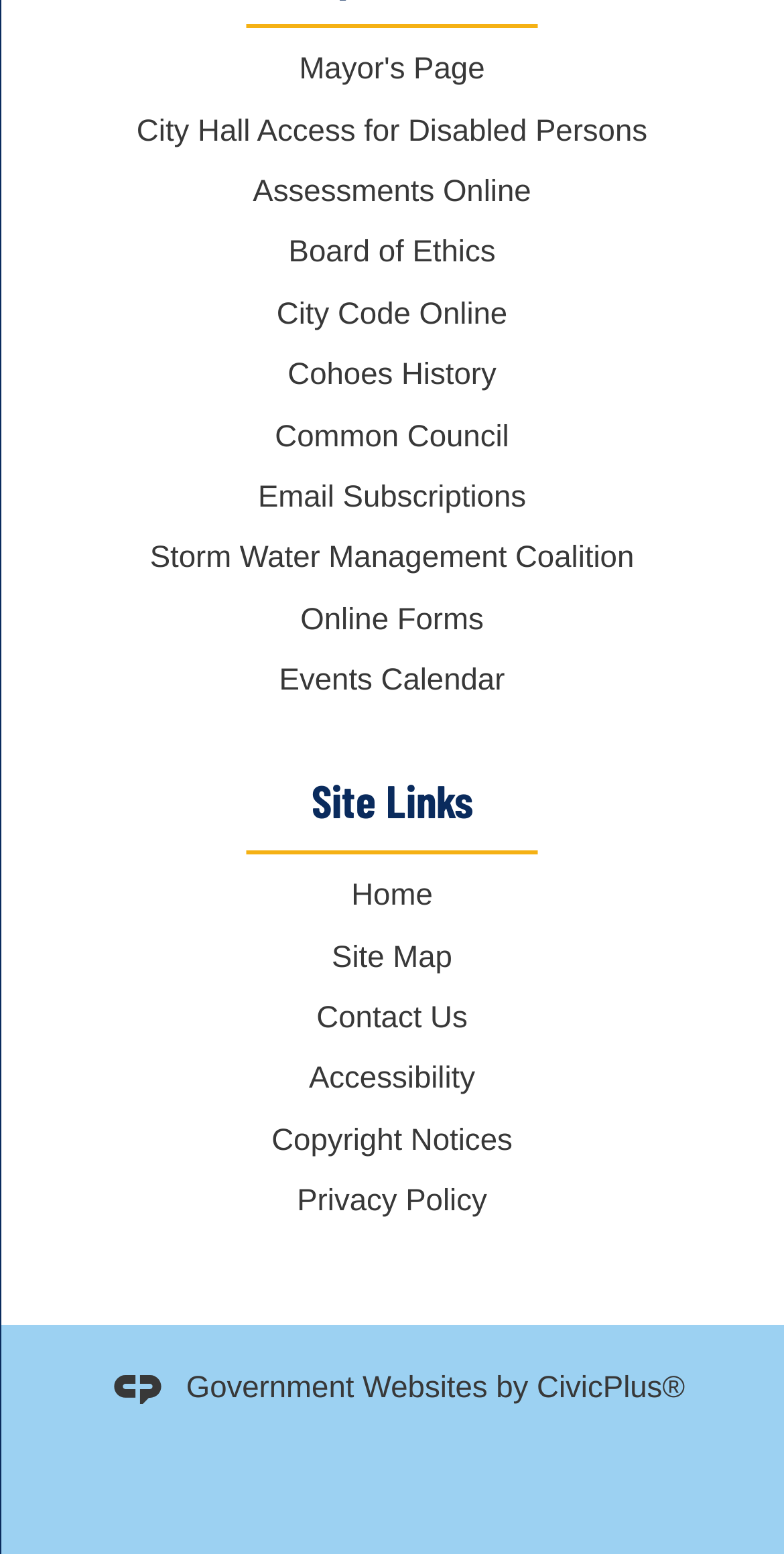What is the last link on the webpage?
Examine the screenshot and reply with a single word or phrase.

Privacy Policy